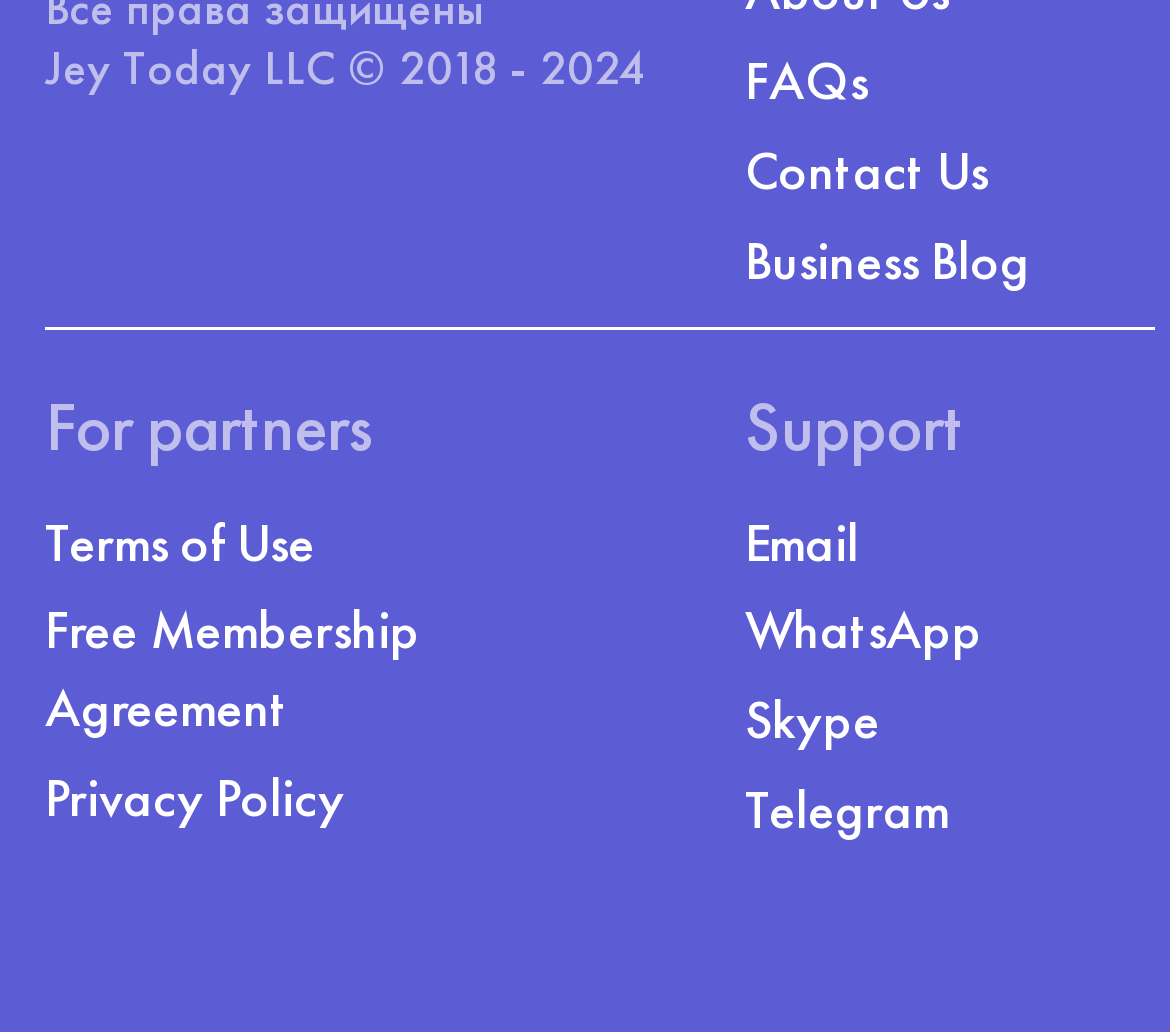How many social media links are under 'Support'?
Refer to the screenshot and deliver a thorough answer to the question presented.

I counted the number of social media links under the 'Support' heading, which are 'Email', 'WhatsApp', 'Skype', and 'Telegram', so there are 4 social media links.